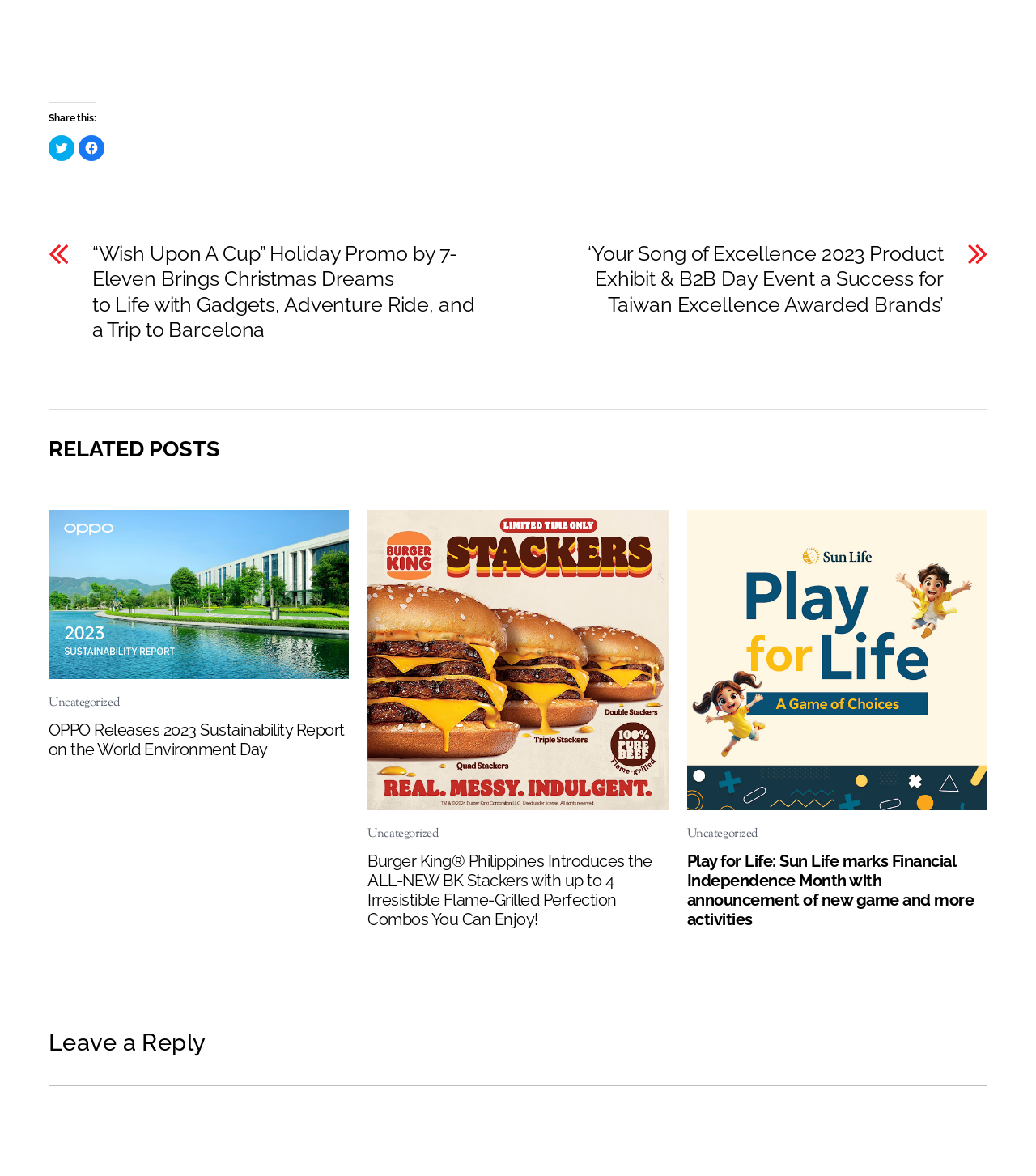How many related posts are displayed?
Provide a detailed and well-explained answer to the question.

The webpage displays three related posts, each with a heading, image, and brief description, under the 'RELATED POSTS' section.